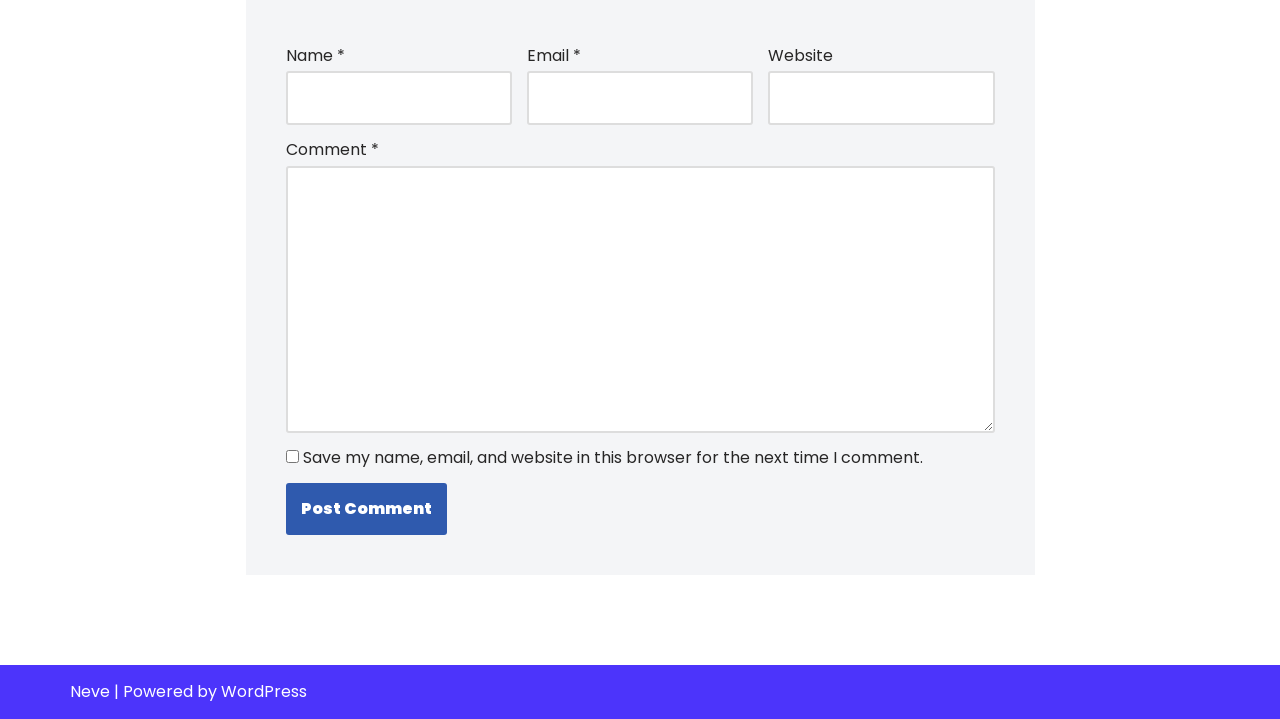What is the purpose of the checkbox?
Please answer the question with a single word or phrase, referencing the image.

Save comment info